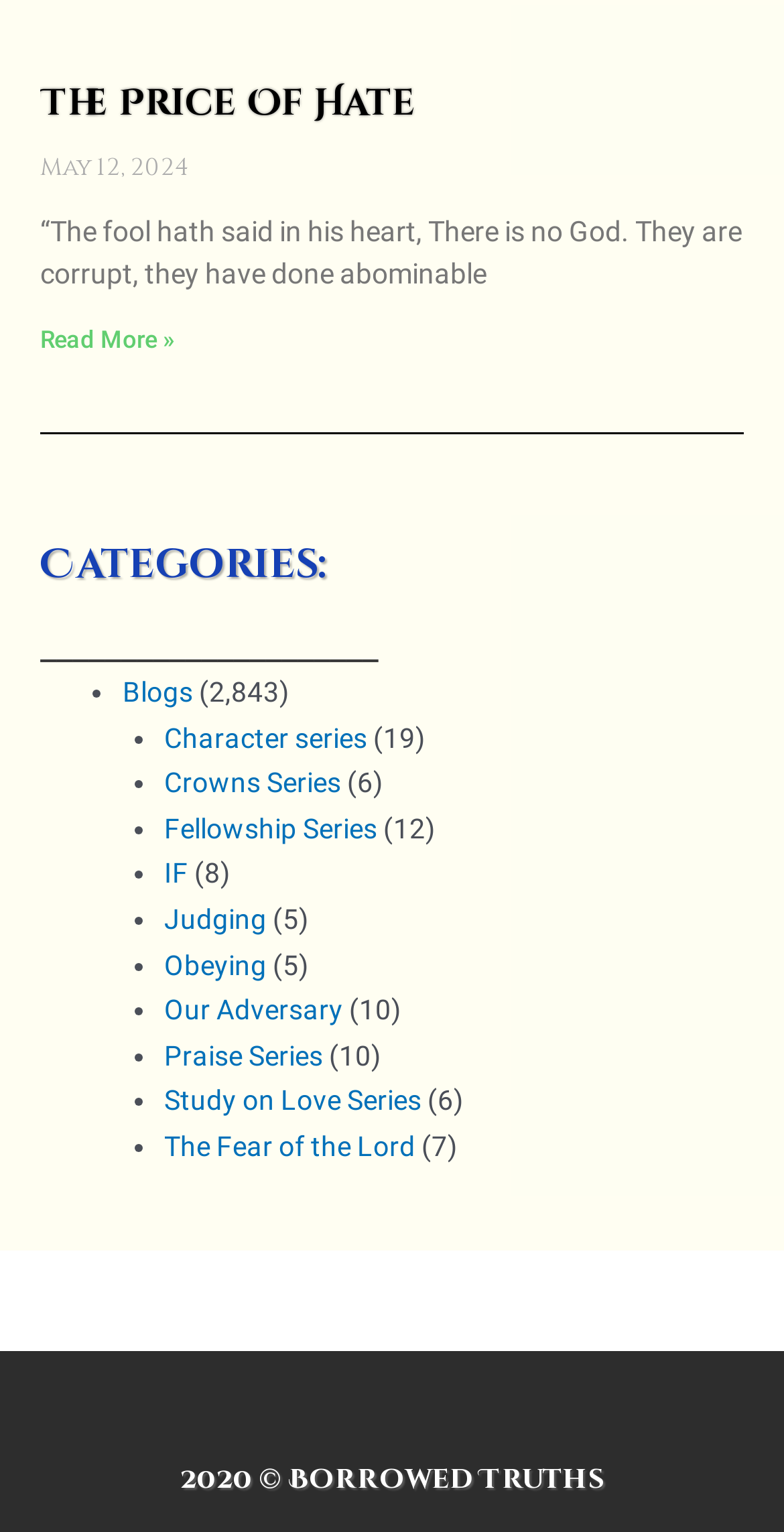How many articles are in the 'Praise Series' category?
Answer the question with detailed information derived from the image.

The number of articles in the 'Praise Series' category can be found in the static text element with the text '(6)' which is located next to the link 'Praise Series' in the categories list.